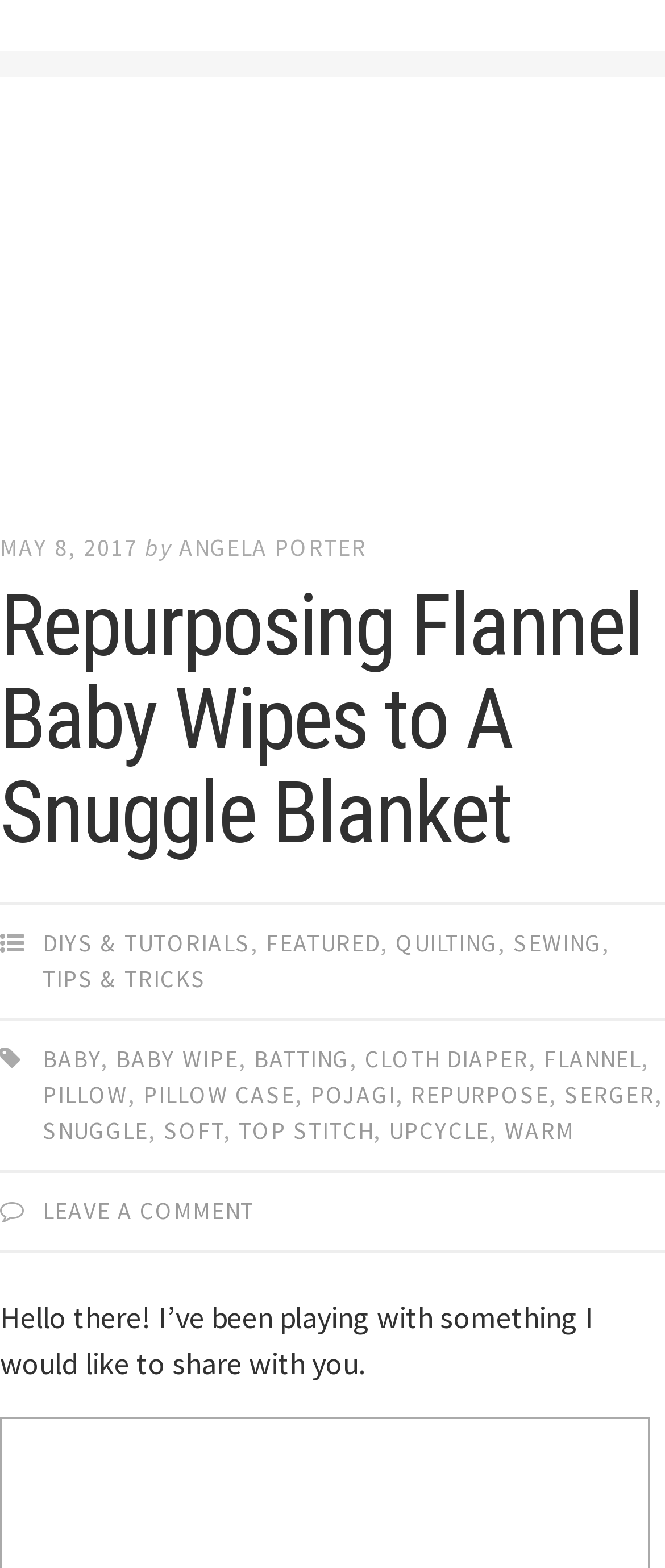Locate the bounding box coordinates of the area that needs to be clicked to fulfill the following instruction: "Read more about the author by clicking on 'ANGELA PORTER'". The coordinates should be in the format of four float numbers between 0 and 1, namely [left, top, right, bottom].

[0.269, 0.34, 0.551, 0.359]